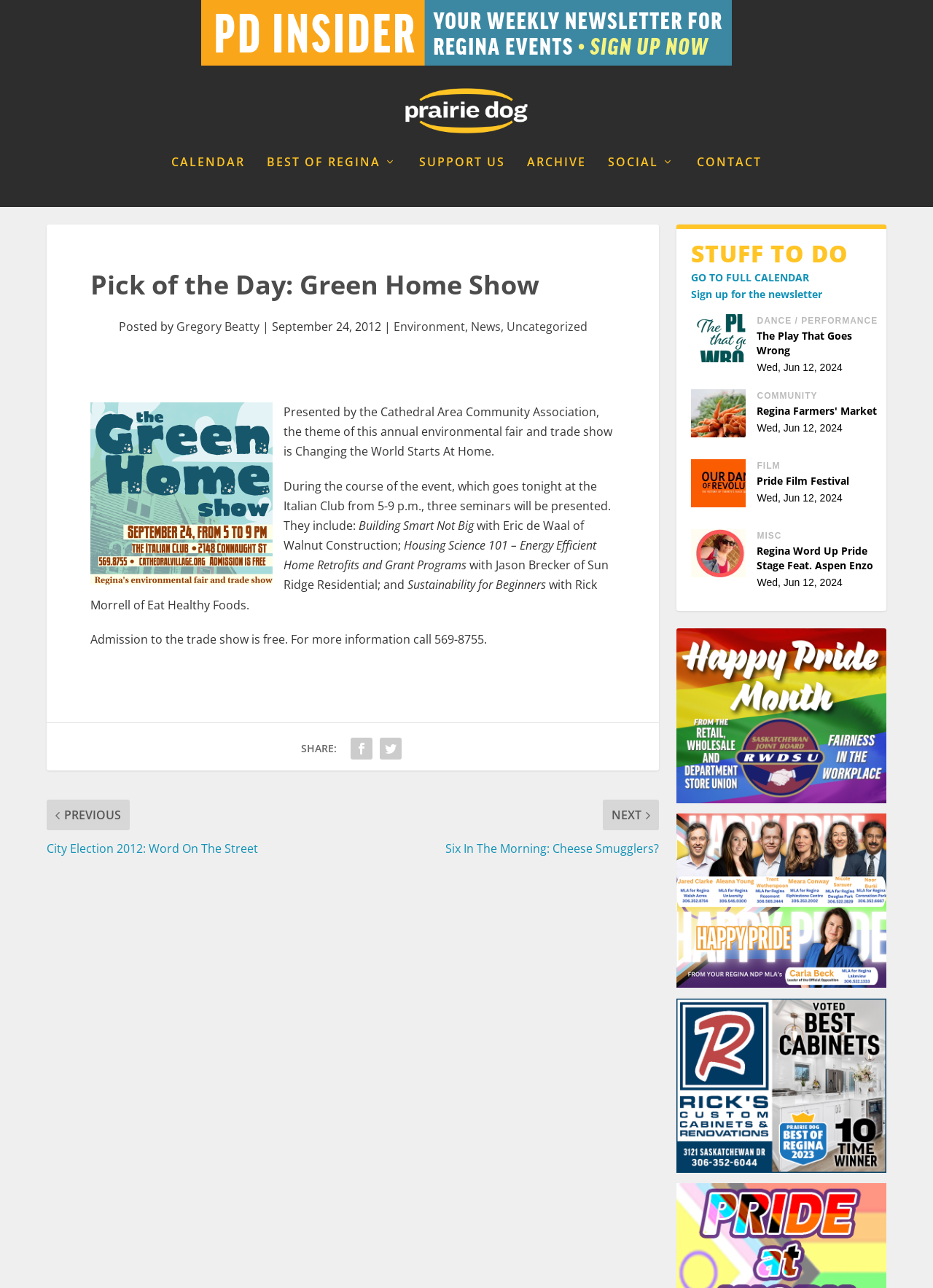Locate the bounding box coordinates of the clickable region necessary to complete the following instruction: "Visit the Prairie Dog website". Provide the coordinates in the format of four float numbers between 0 and 1, i.e., [left, top, right, bottom].

[0.05, 0.068, 0.95, 0.104]